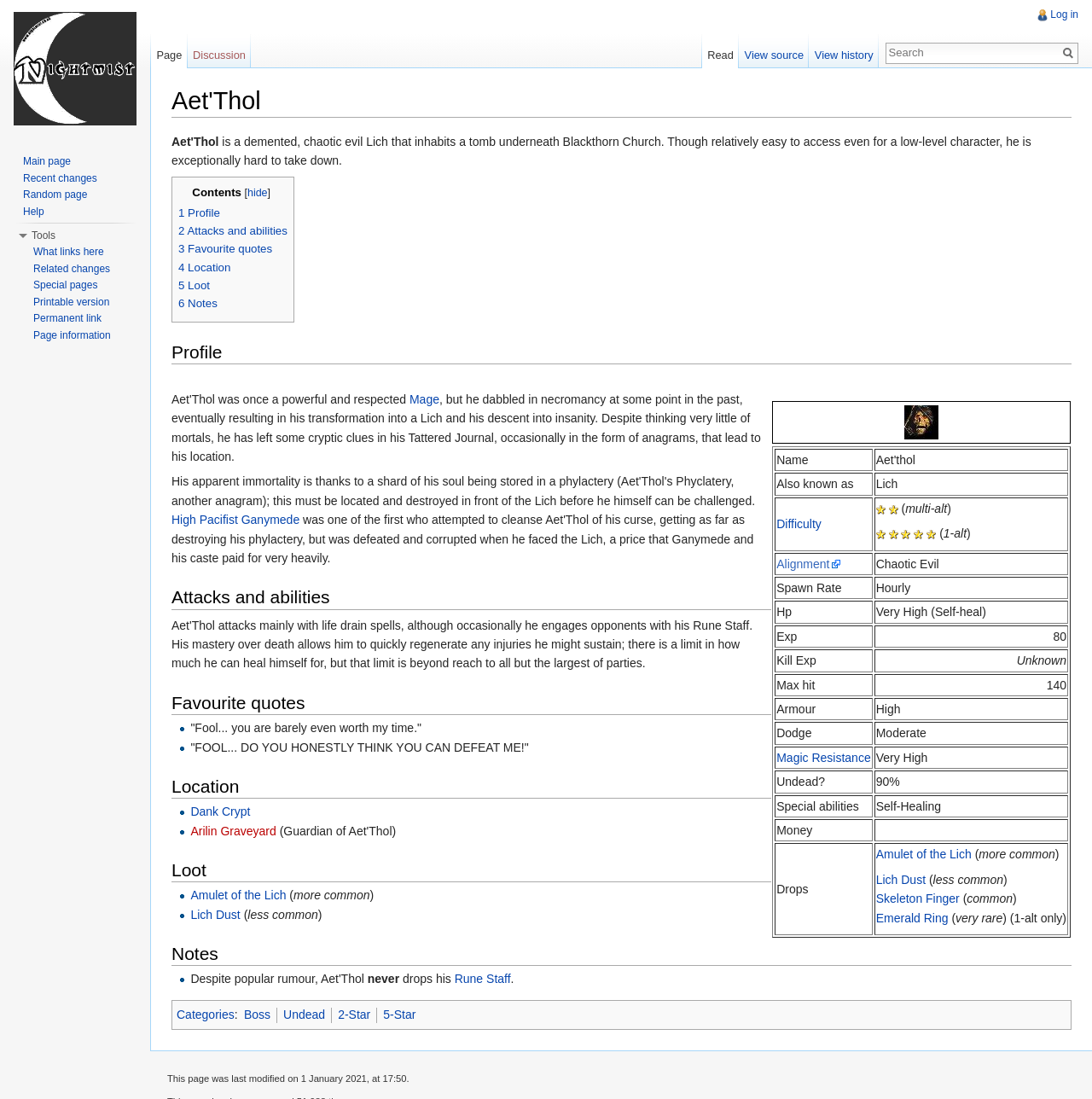Identify the bounding box coordinates of the section to be clicked to complete the task described by the following instruction: "View the contents". The coordinates should be four float numbers between 0 and 1, formatted as [left, top, right, bottom].

[0.176, 0.169, 0.221, 0.181]